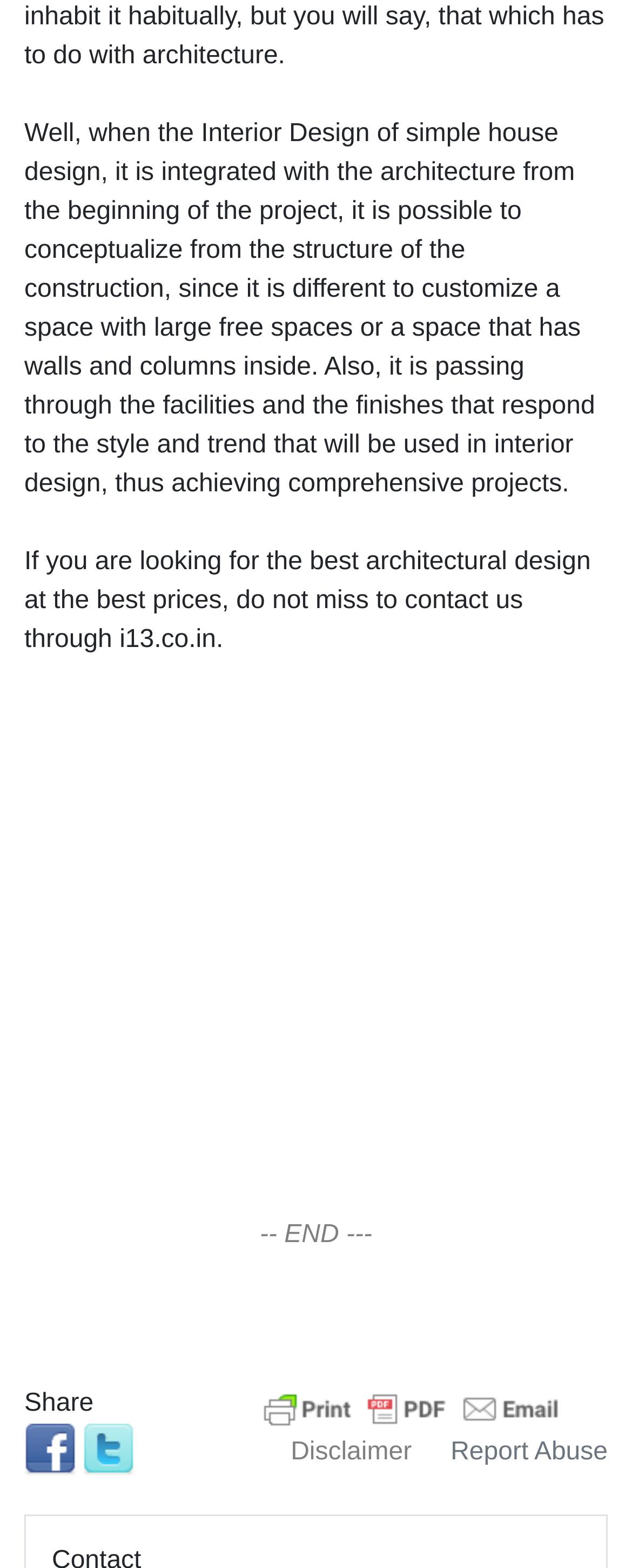Locate the UI element described by title="Printer Friendly and PDF" and provide its bounding box coordinates. Use the format (top-left x, top-left y, bottom-right x, bottom-right y) with all values as floating point numbers between 0 and 1.

[0.403, 0.175, 0.9, 0.192]